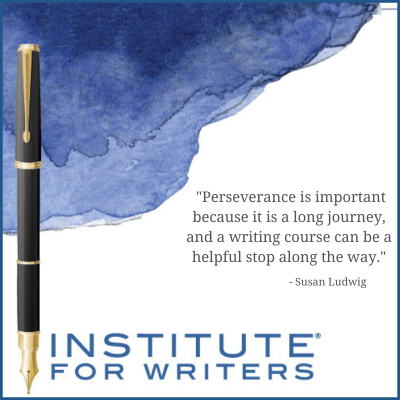What is the name of the resource for writers?
Answer the question using a single word or phrase, according to the image.

INSTITUTE FOR WRITERS